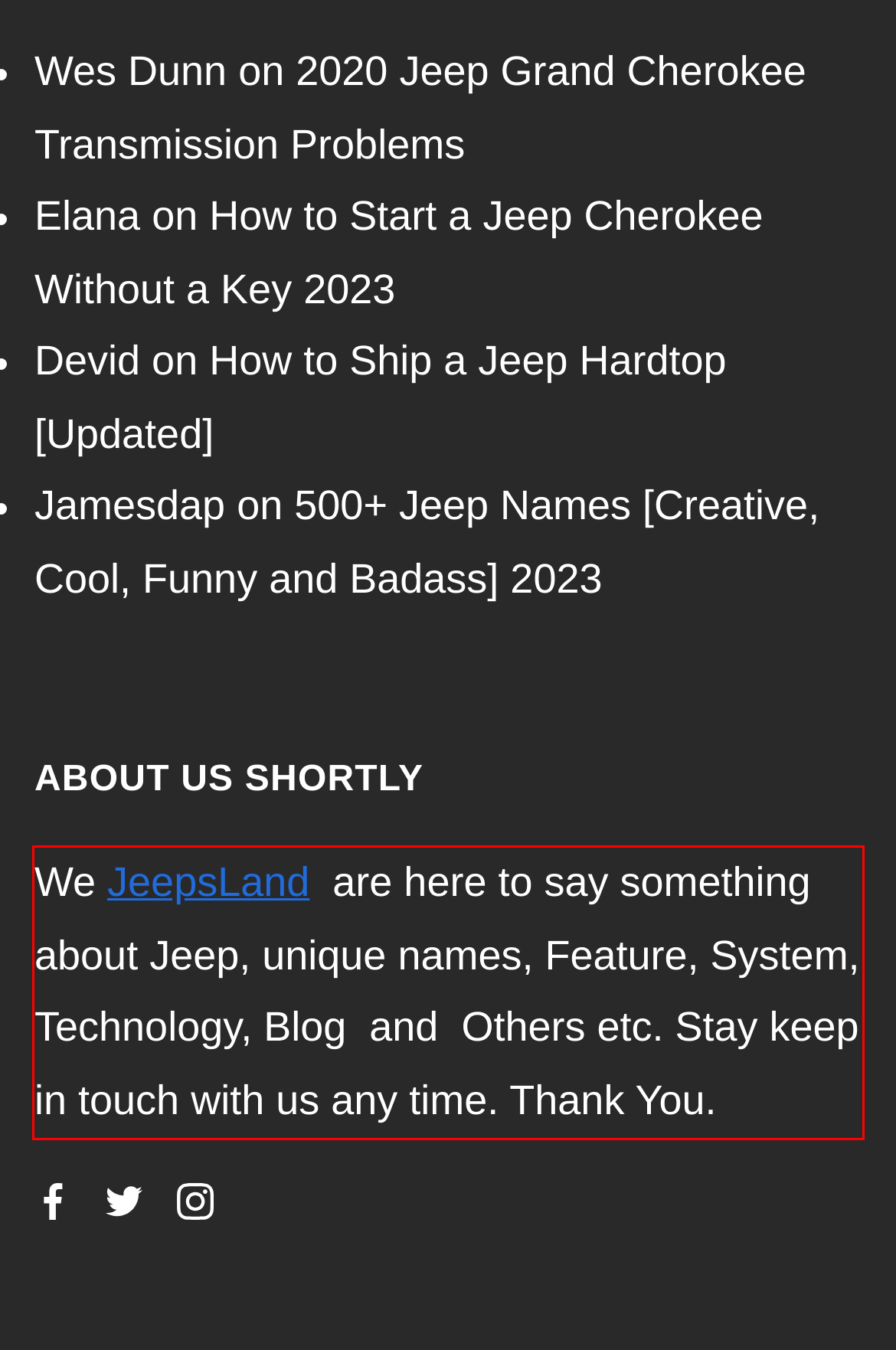Look at the screenshot of the webpage, locate the red rectangle bounding box, and generate the text content that it contains.

We JeepsLand are here to say something about Jeep, unique names, Feature, System, Technology, Blog and Others etc. Stay keep in touch with us any time. Thank You.